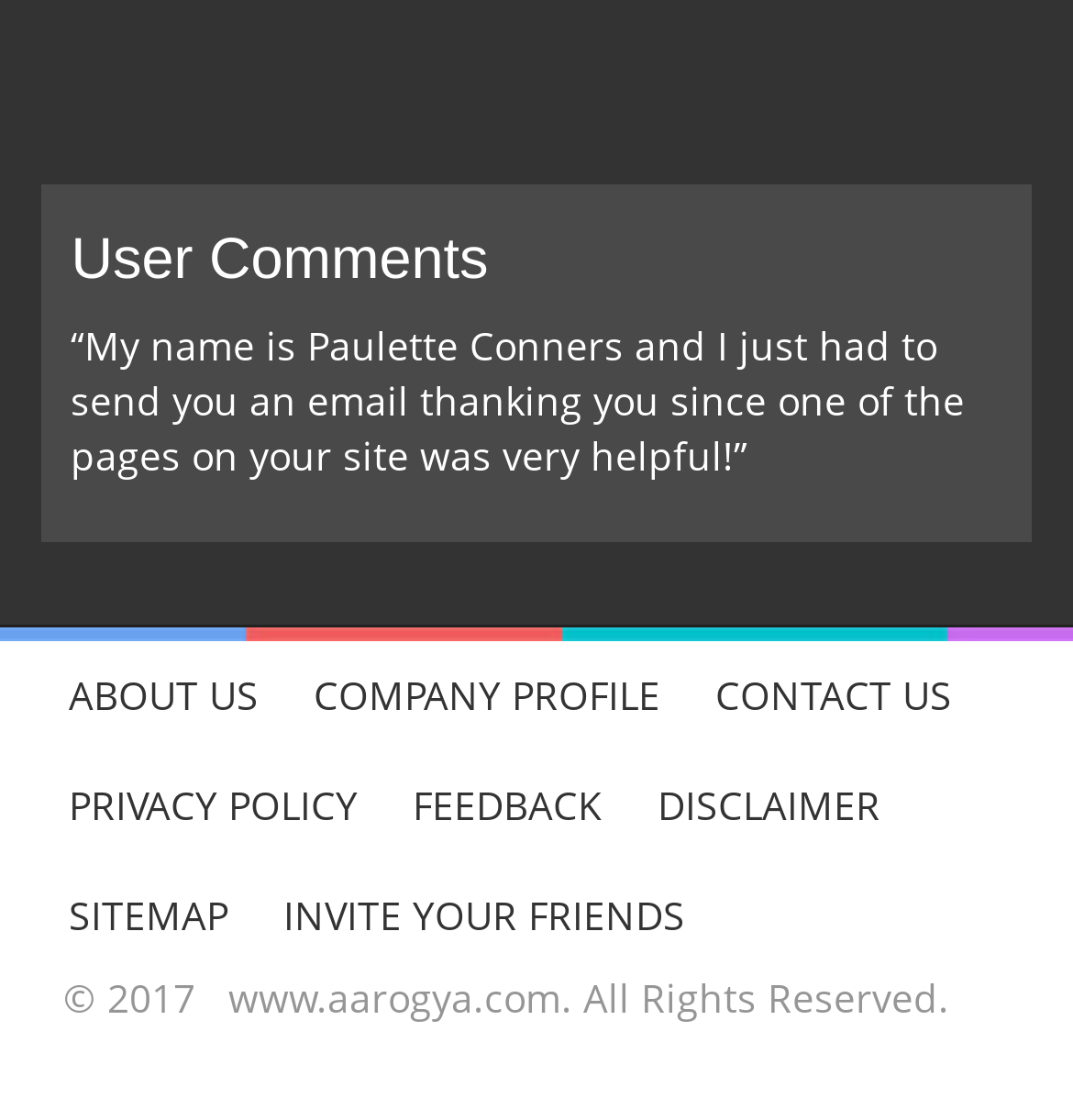Identify the bounding box coordinates for the UI element described as follows: "Contact Us". Ensure the coordinates are four float numbers between 0 and 1, formatted as [left, top, right, bottom].

[0.641, 0.571, 0.913, 0.67]